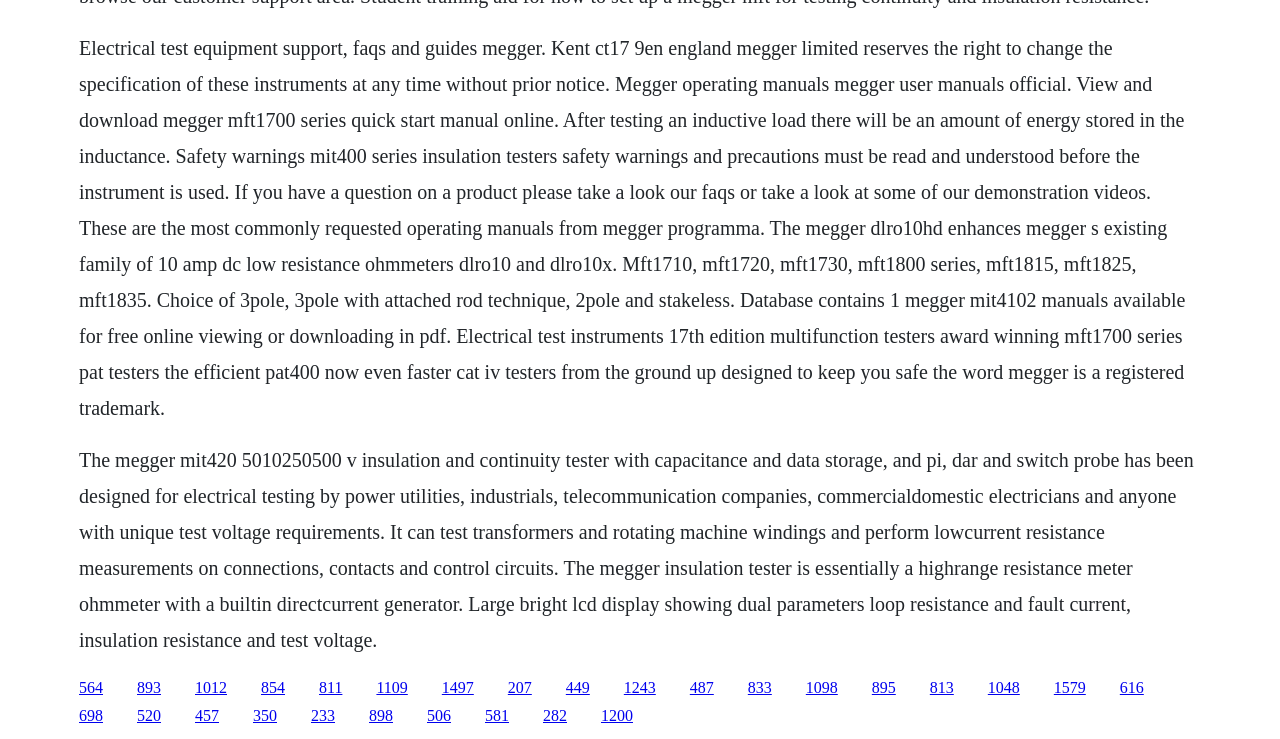Respond with a single word or phrase for the following question: 
What type of resources are available on this webpage?

Operating manuals and FAQs